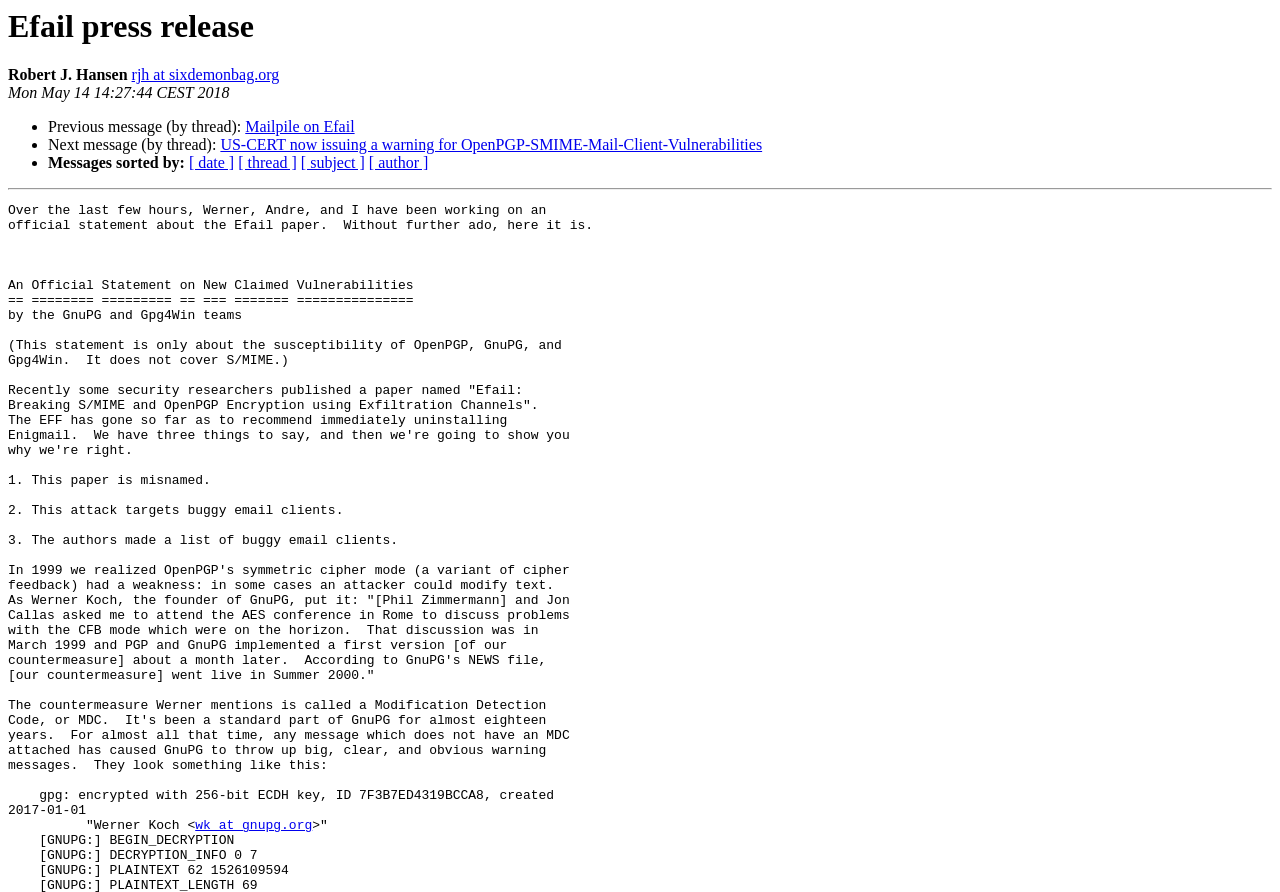Please specify the bounding box coordinates for the clickable region that will help you carry out the instruction: "Sort messages by date".

[0.148, 0.173, 0.183, 0.192]